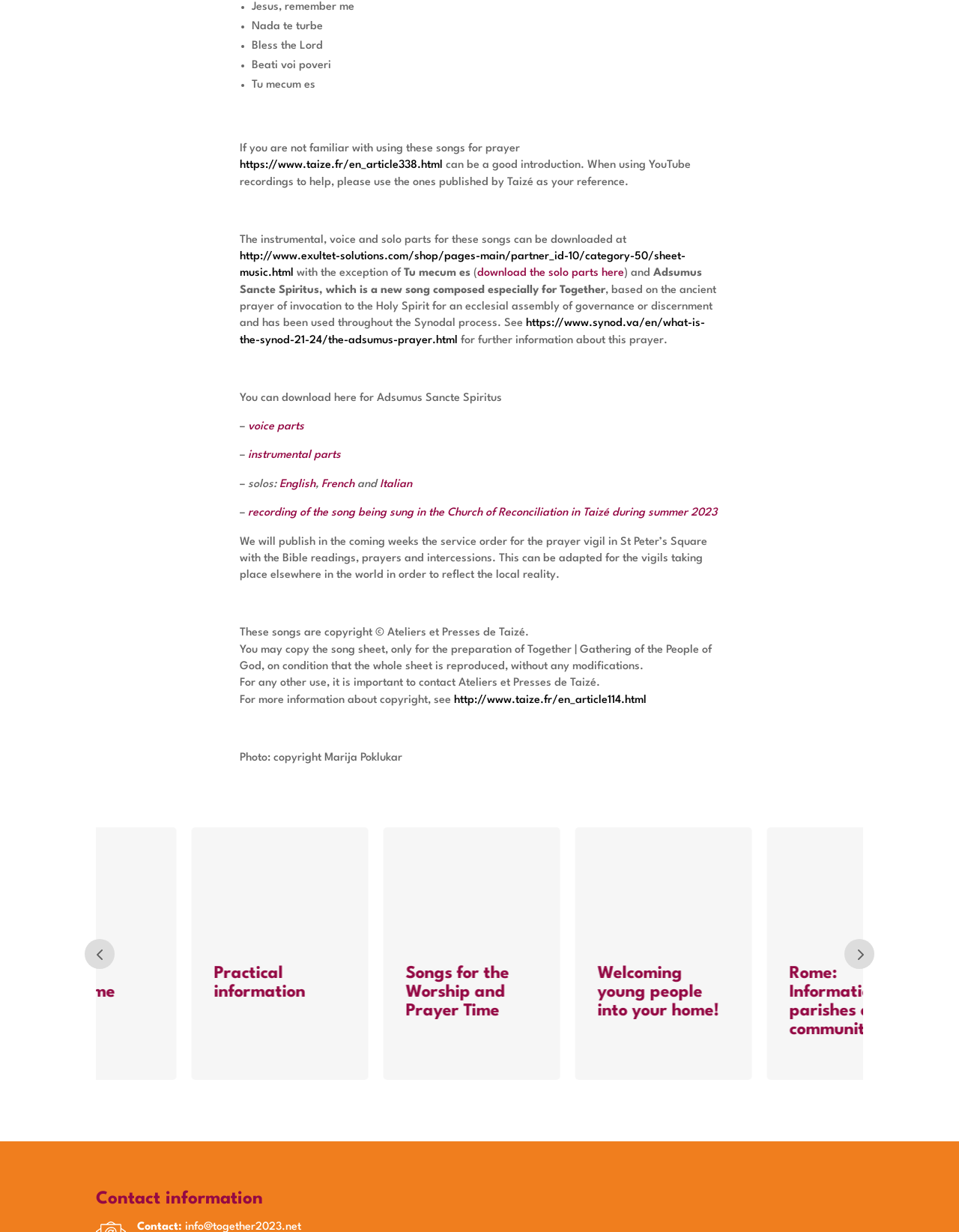Please identify the bounding box coordinates of the area that needs to be clicked to follow this instruction: "Click the link to learn more about the Adsumus prayer".

[0.25, 0.258, 0.735, 0.281]